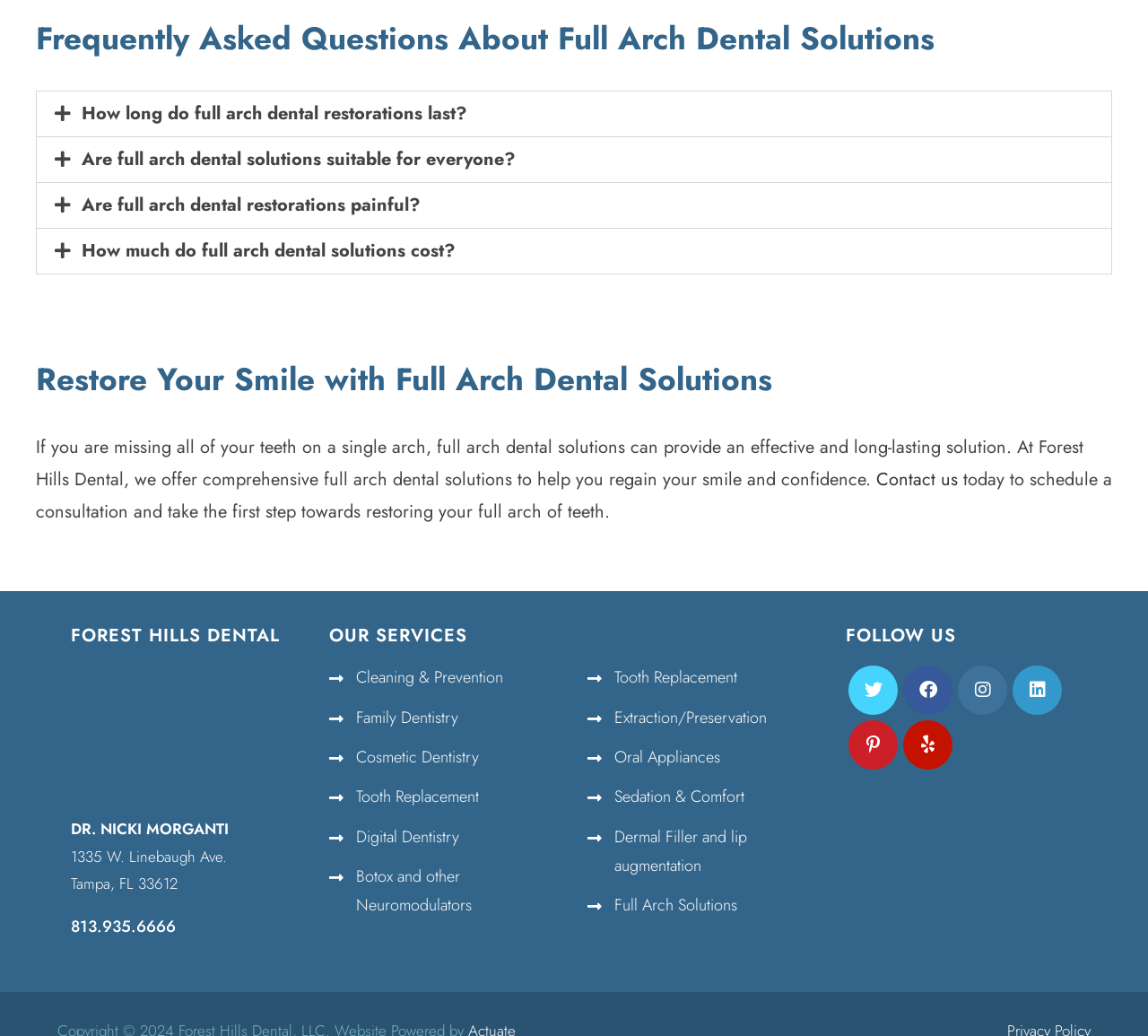Please find the bounding box coordinates of the clickable region needed to complete the following instruction: "Click the 'Facebook' link". The bounding box coordinates must consist of four float numbers between 0 and 1, i.e., [left, top, right, bottom].

[0.787, 0.643, 0.83, 0.69]